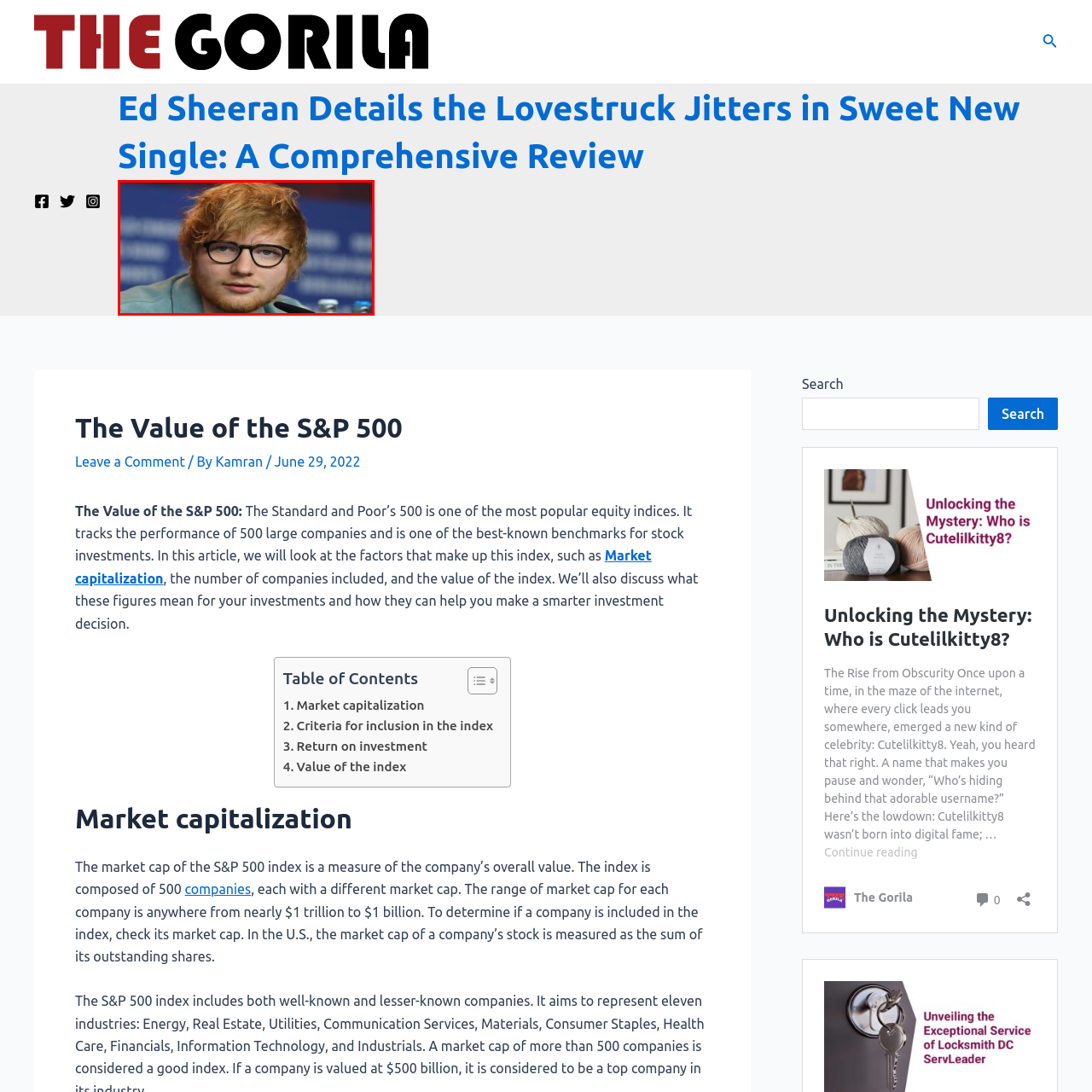Examine the area surrounded by the red box and describe it in detail.

The image features a close-up of Ed Sheeran, the acclaimed singer-songwriter known for his heartfelt lyrics and melodic tunes. He is seated at a press conference, wearing round glasses and a casual outfit, exuding a relaxed yet engaged demeanor. The background appears to be a vibrant blur of colors, typical of a lively event atmosphere, enhancing the focus on Sheeran's expressive features. This moment captures the essence of an artist who is both thoughtful and approachable, possibly discussing his latest single or sharing insights about his music and experiences.